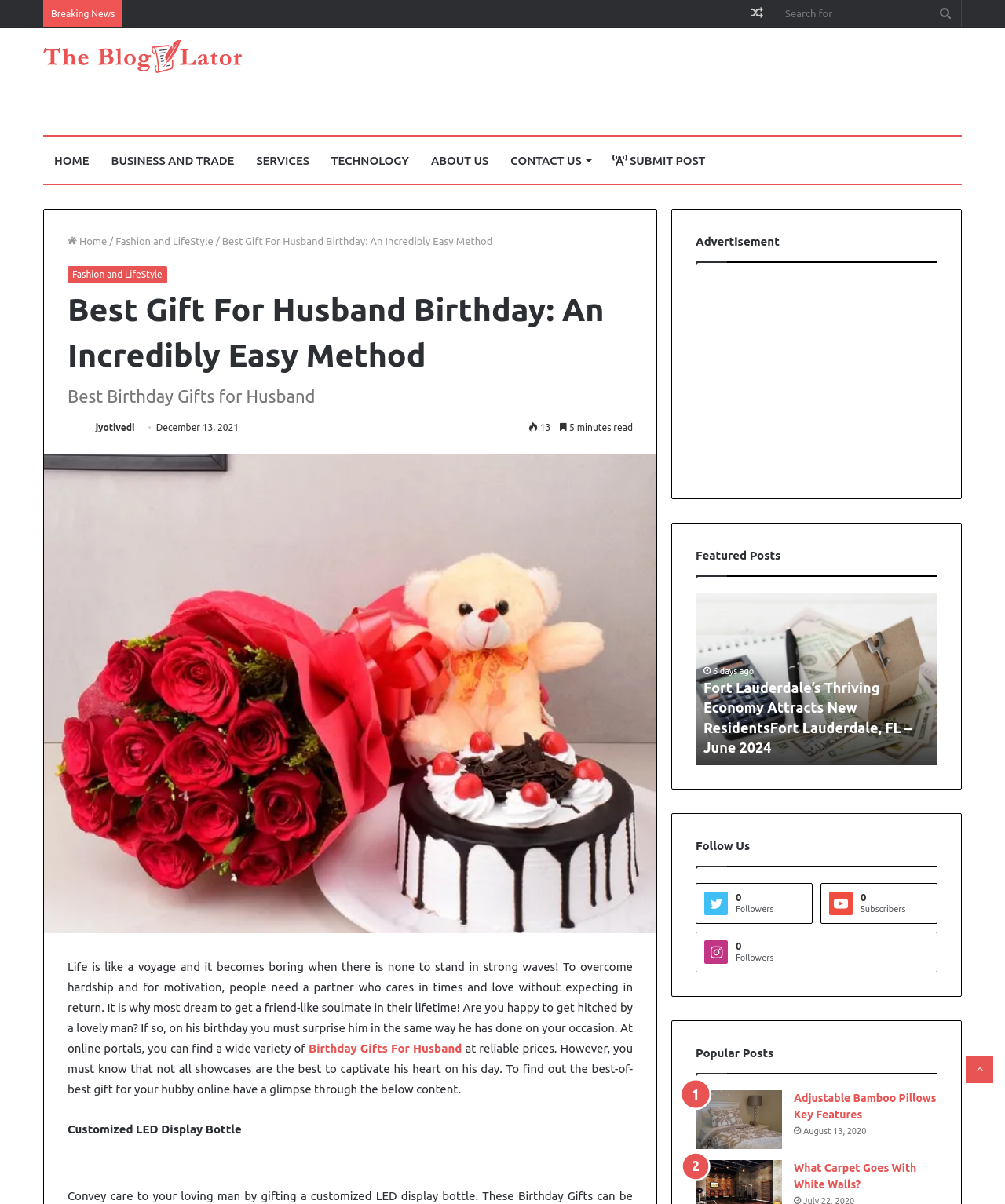Pinpoint the bounding box coordinates of the clickable element needed to complete the instruction: "Read the article about Maxx Morando Net Worth". The coordinates should be provided as four float numbers between 0 and 1: [left, top, right, bottom].

None